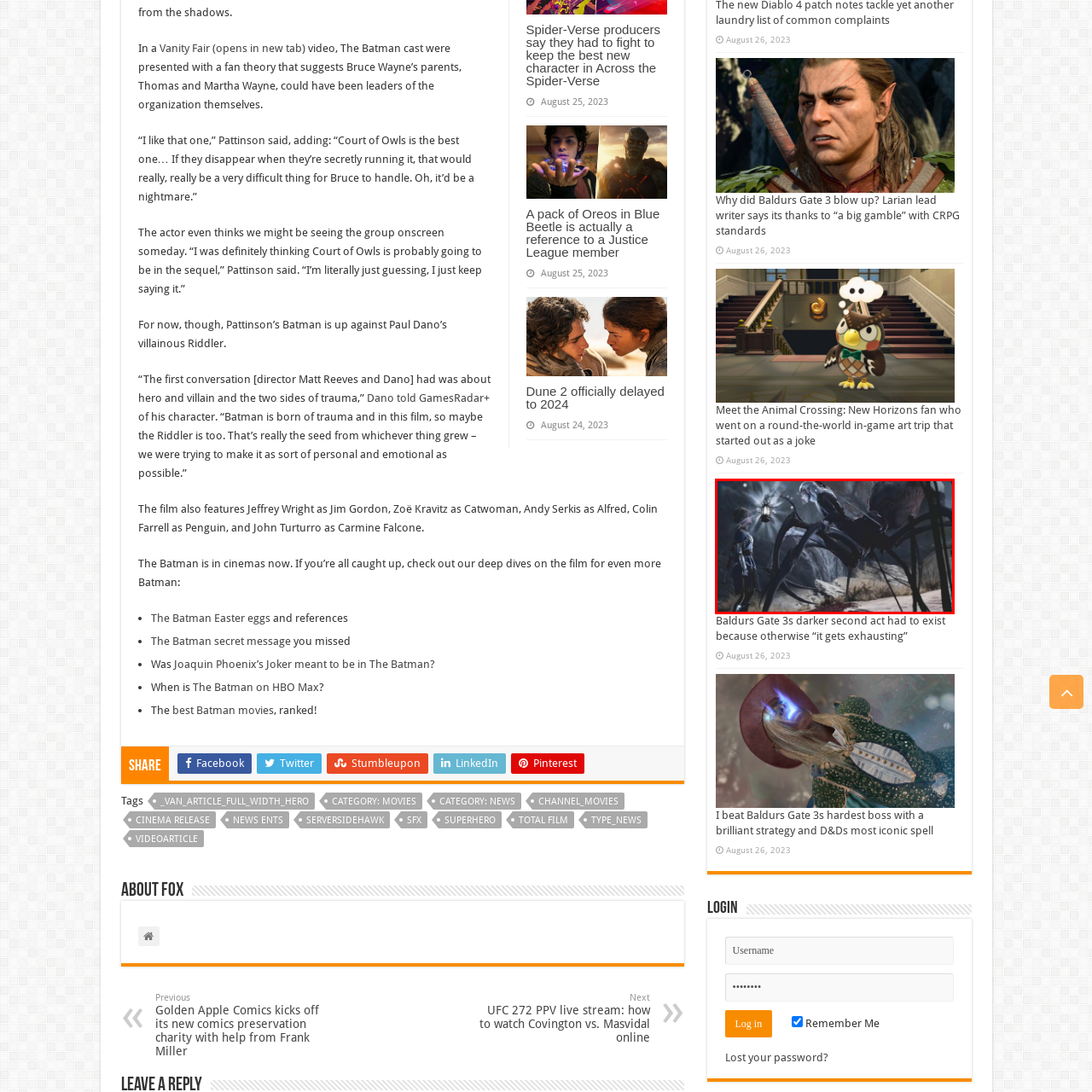Analyze the content inside the red box, What is the atmosphere of the scene? Provide a short answer using a single word or phrase.

eerie